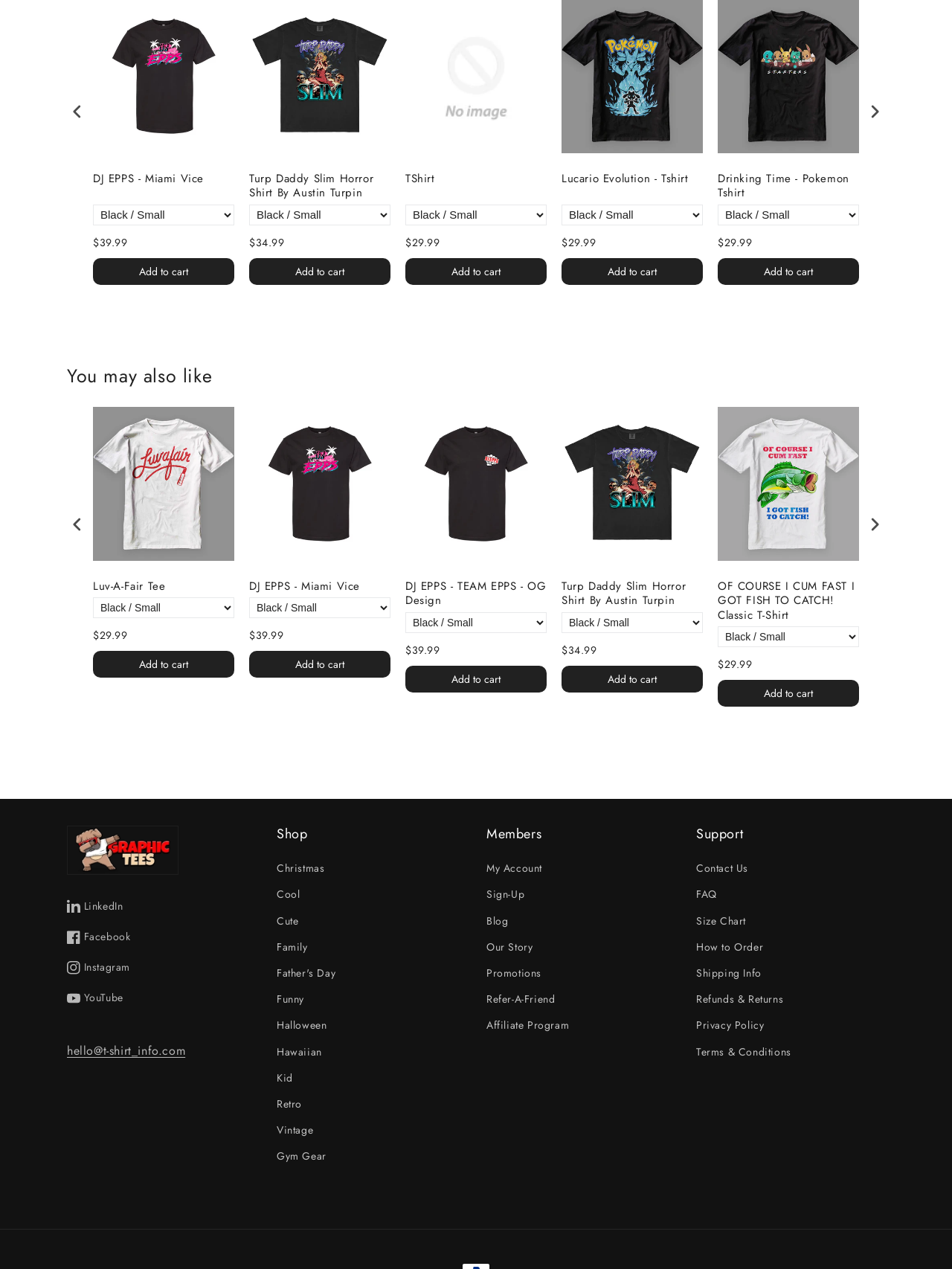What is the category of the 'Luv-A-Fair Tee' shirt?
Look at the screenshot and provide an in-depth answer.

The 'Luv-A-Fair Tee' shirt is categorized under 'You may also like' as it is located in the section with the heading 'You may also like' and is displayed alongside other shirts.